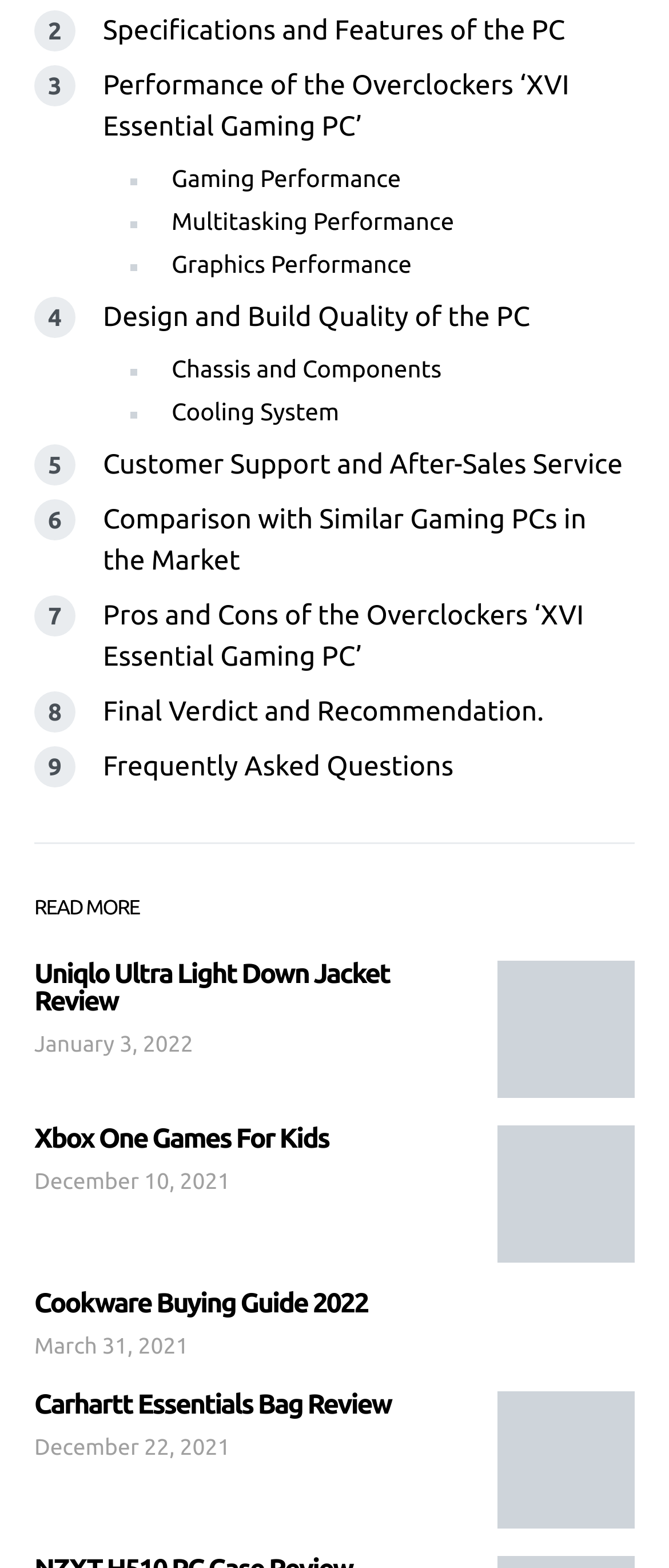Please identify the bounding box coordinates of the region to click in order to complete the task: "Read the article 'Uniqlo Ultra Light Down Jacket Review'". The coordinates must be four float numbers between 0 and 1, specified as [left, top, right, bottom].

[0.051, 0.612, 0.949, 0.7]